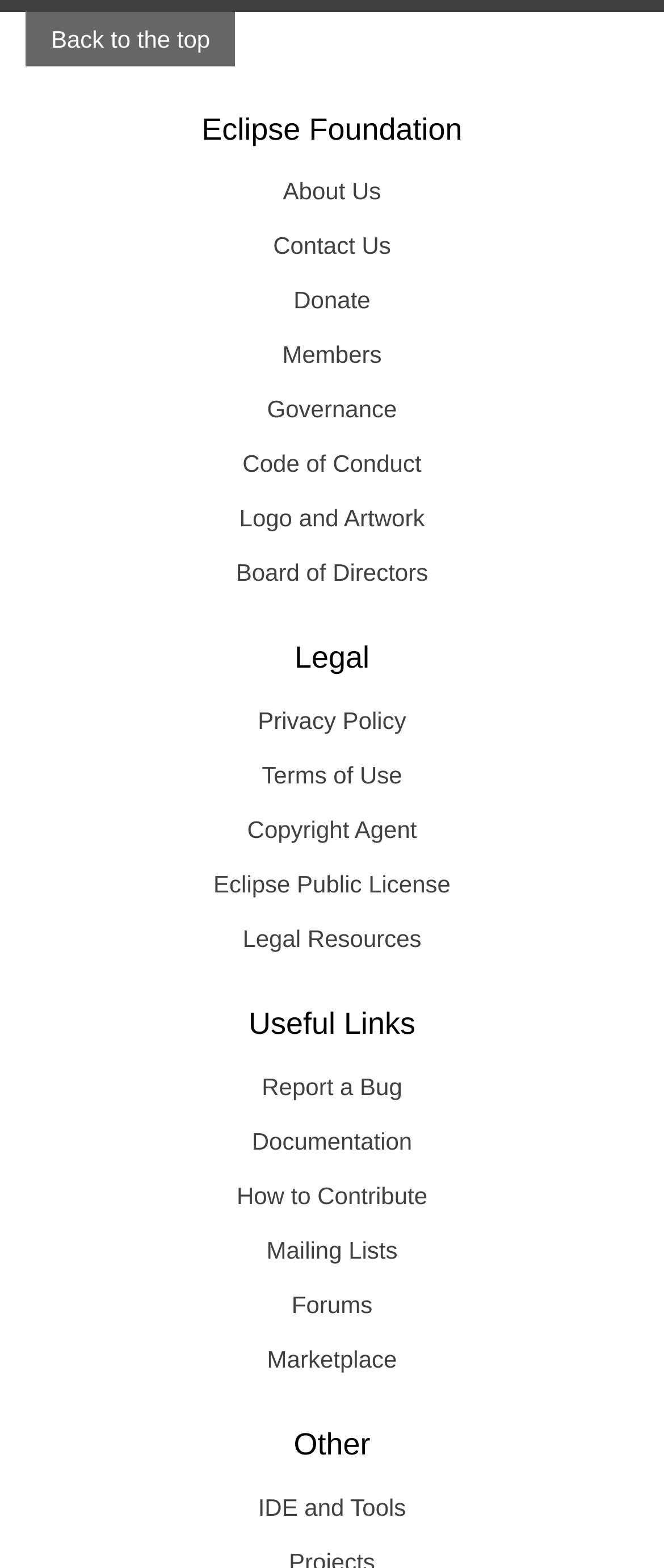Use a single word or phrase to answer the question: 
What is the last link in the 'Other' category?

IDE and Tools